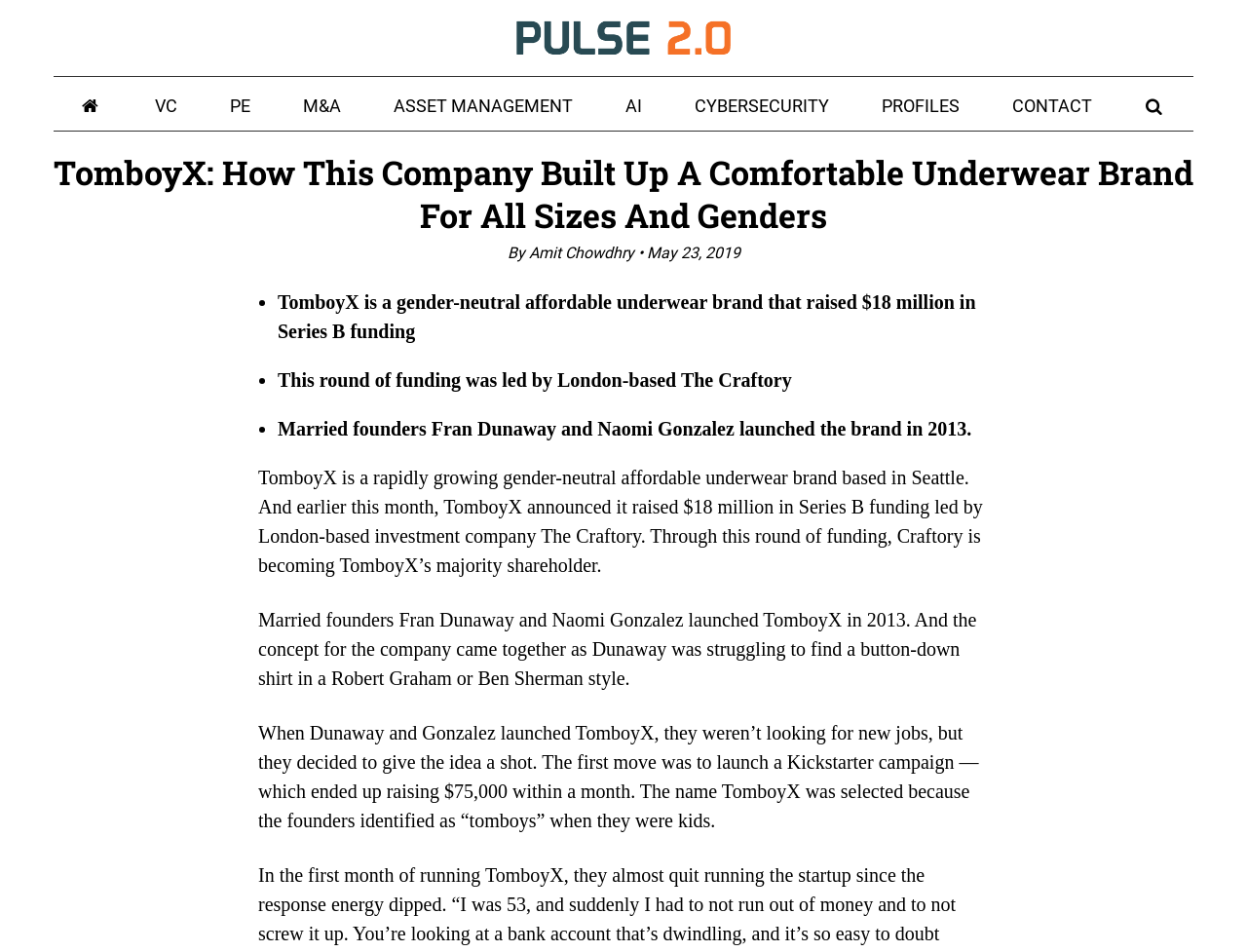Specify the bounding box coordinates of the area to click in order to follow the given instruction: "Click on Pulse 2.0."

[0.414, 0.02, 0.586, 0.059]